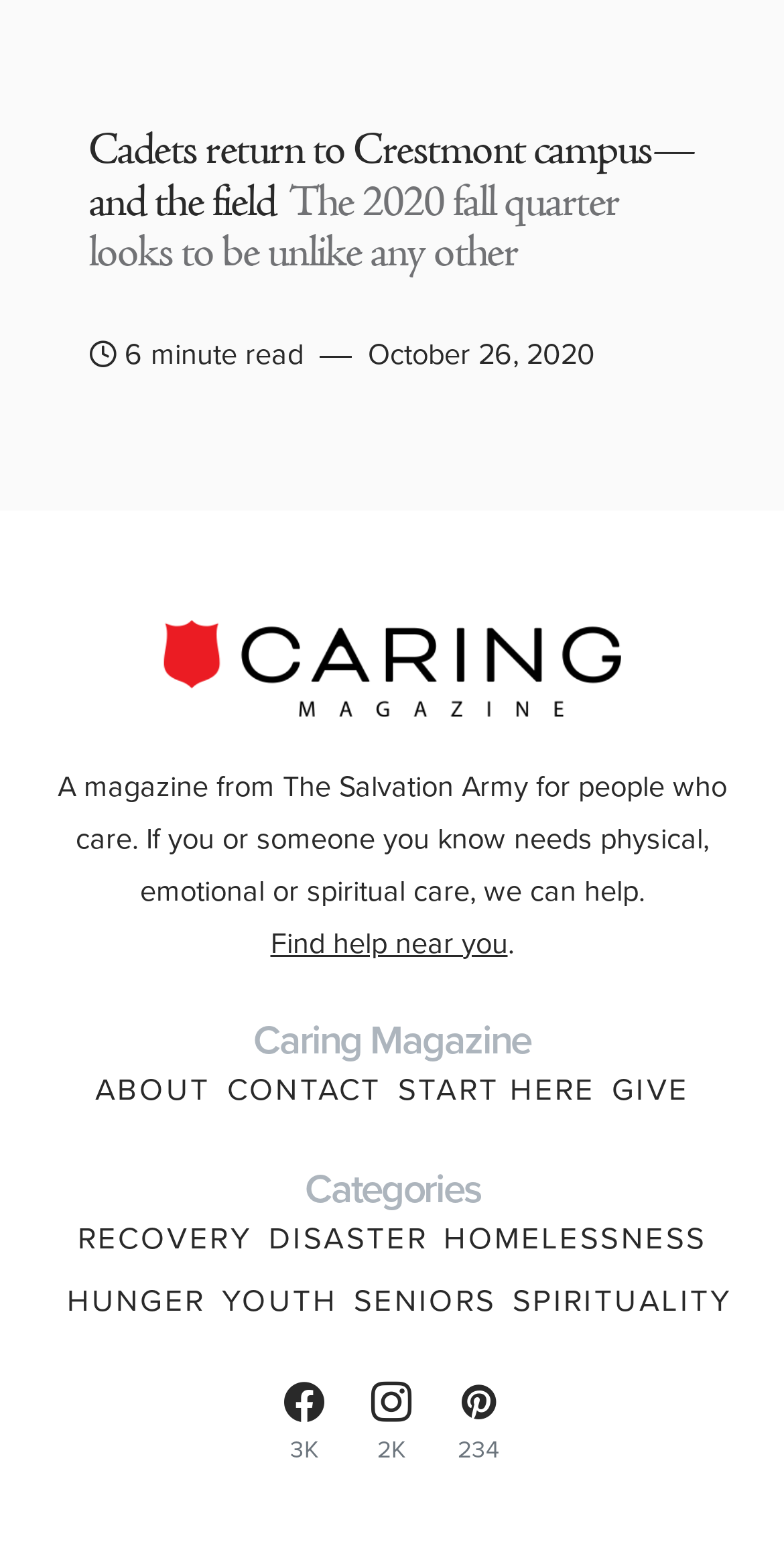Locate the bounding box coordinates of the area you need to click to fulfill this instruction: 'Call HR Hotline'. The coordinates must be in the form of four float numbers ranging from 0 to 1: [left, top, right, bottom].

None